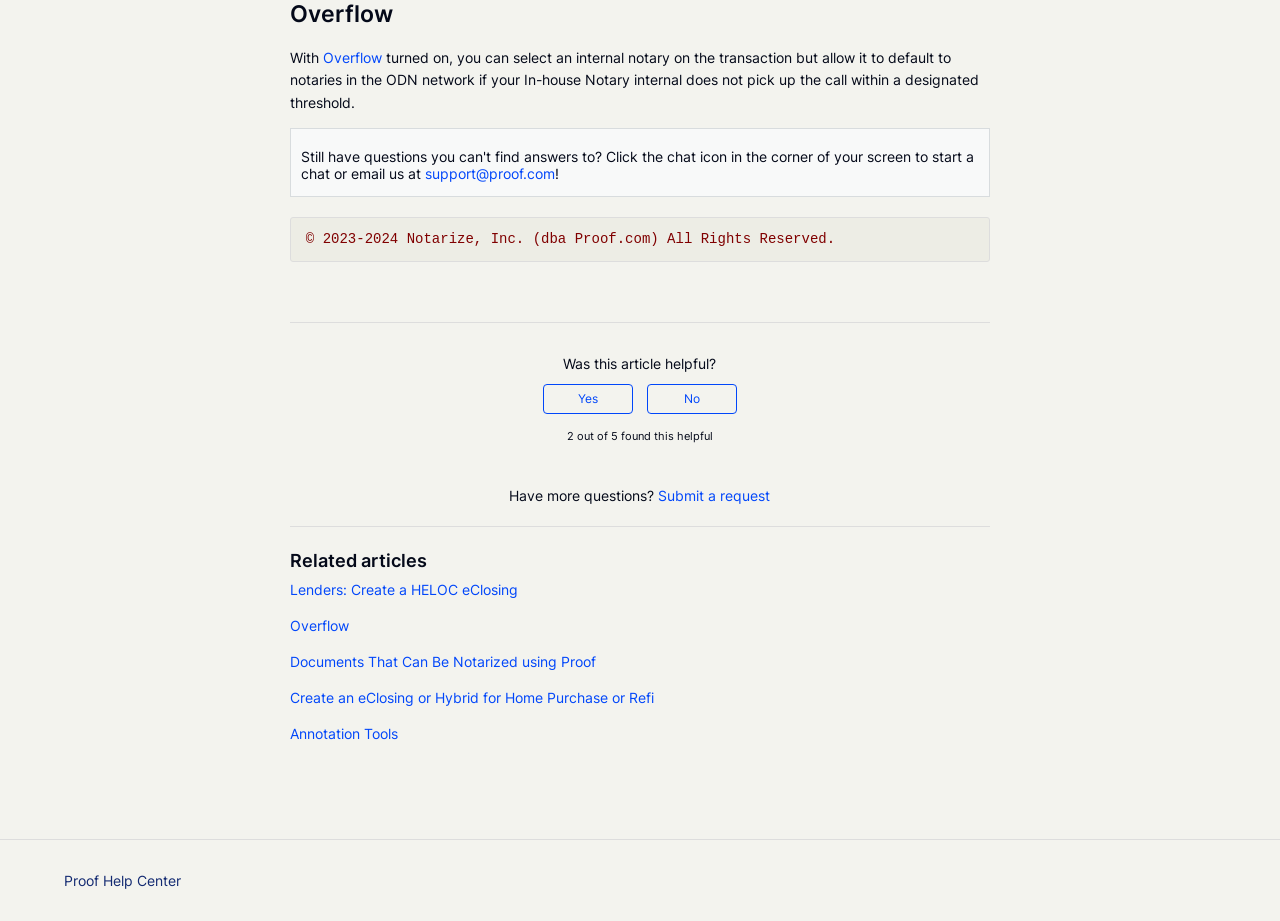For the element described, predict the bounding box coordinates as (top-left x, top-left y, bottom-right x, bottom-right y). All values should be between 0 and 1. Element description: Annotation Tools

[0.226, 0.787, 0.311, 0.805]